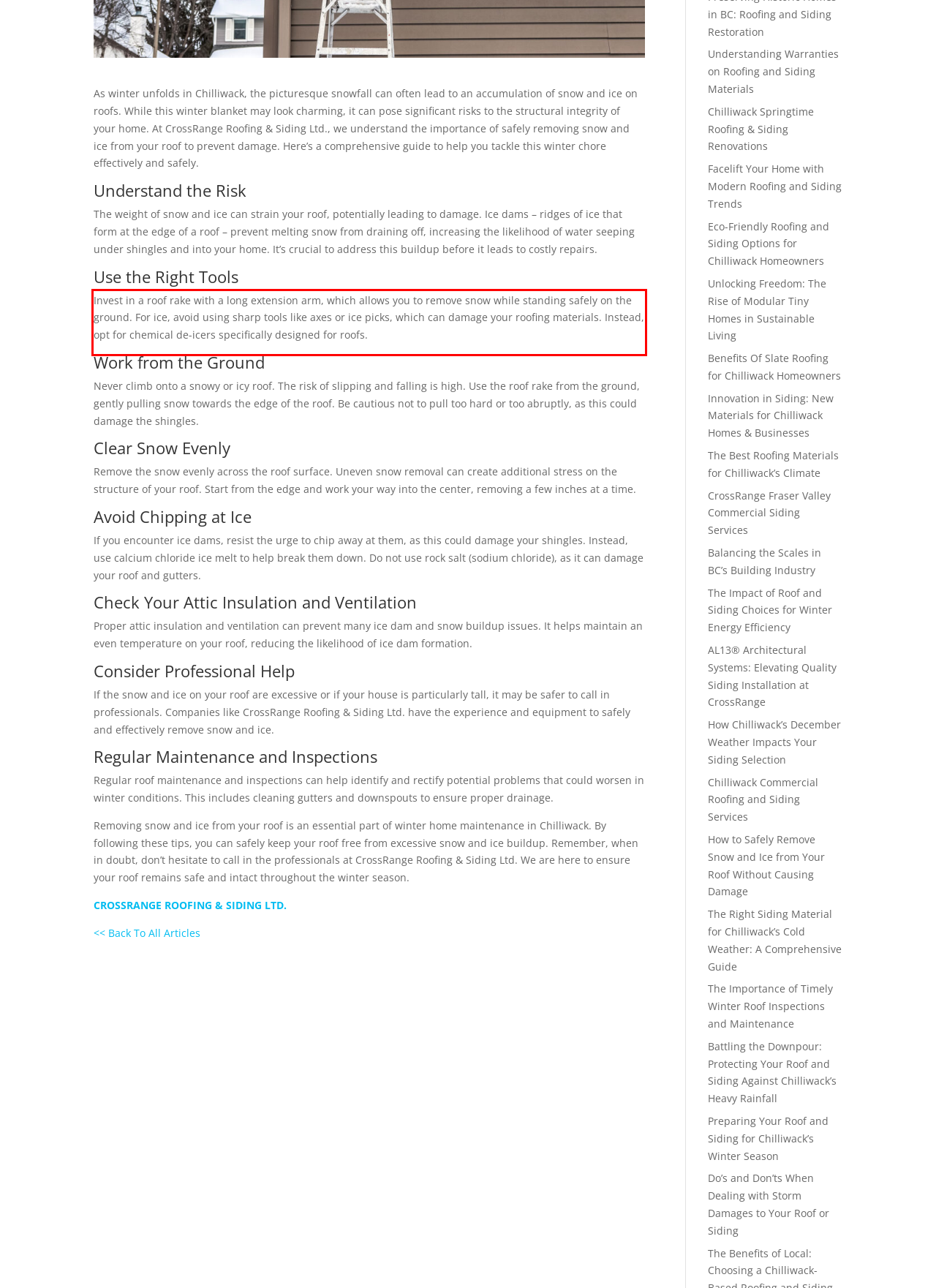Please identify and extract the text content from the UI element encased in a red bounding box on the provided webpage screenshot.

Invest in a roof rake with a long extension arm, which allows you to remove snow while standing safely on the ground. For ice, avoid using sharp tools like axes or ice picks, which can damage your roofing materials. Instead, opt for chemical de-icers specifically designed for roofs.